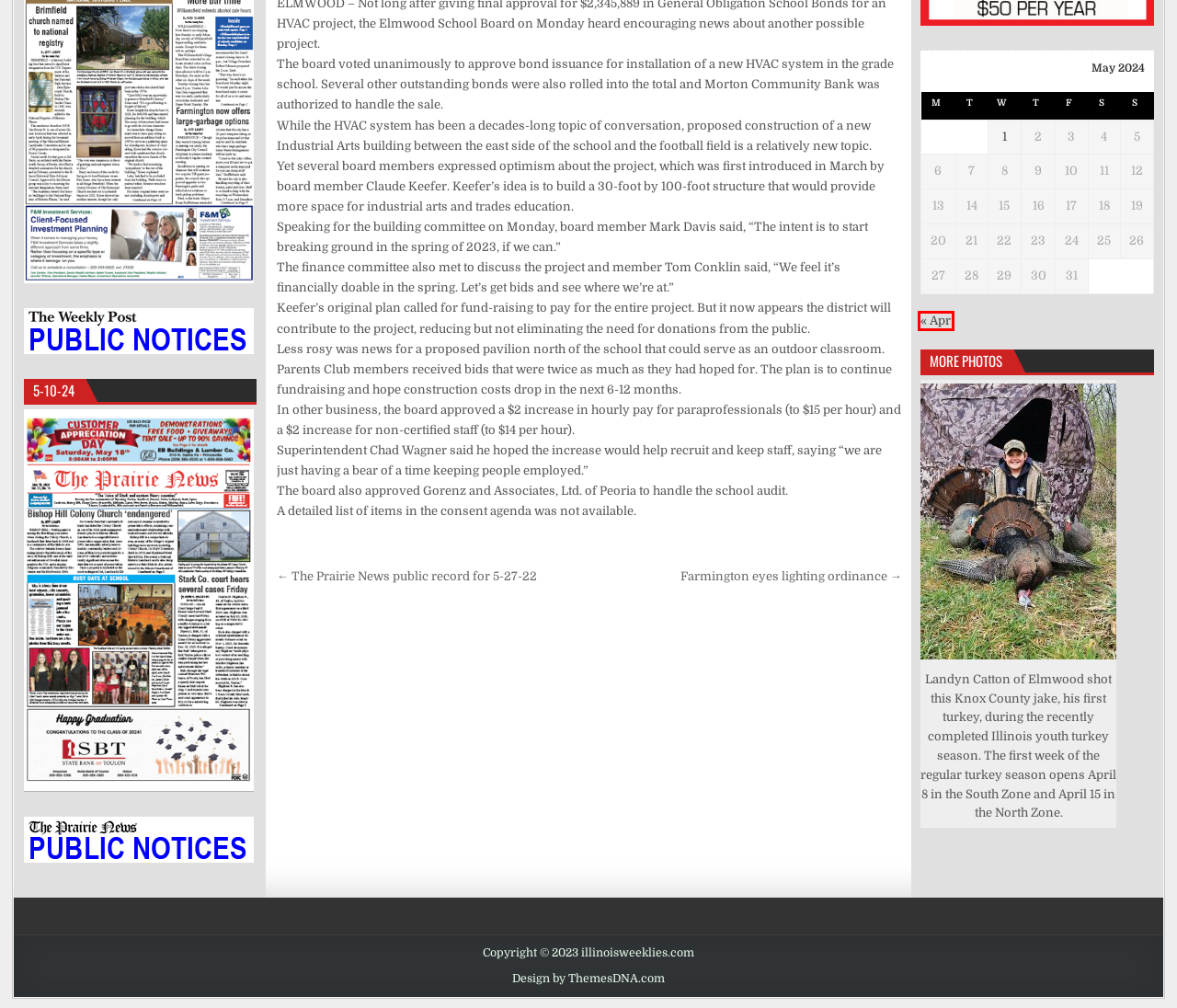You’re provided with a screenshot of a webpage that has a red bounding box around an element. Choose the best matching webpage description for the new page after clicking the element in the red box. The options are:
A. Beautiful WordPress Themes - ThemesDNA.com
B. Obituaries – Illinoisweeklies
C. Contact – Illinoisweeklies
D. May 1, 2024 – Illinoisweeklies
E. Farmington eyes lighting ordinance – Illinoisweeklies
F. Illinoisweeklies
G. The Prairie News public record for 5-27-22 – Illinoisweeklies
H. April 2024 – Illinoisweeklies

H